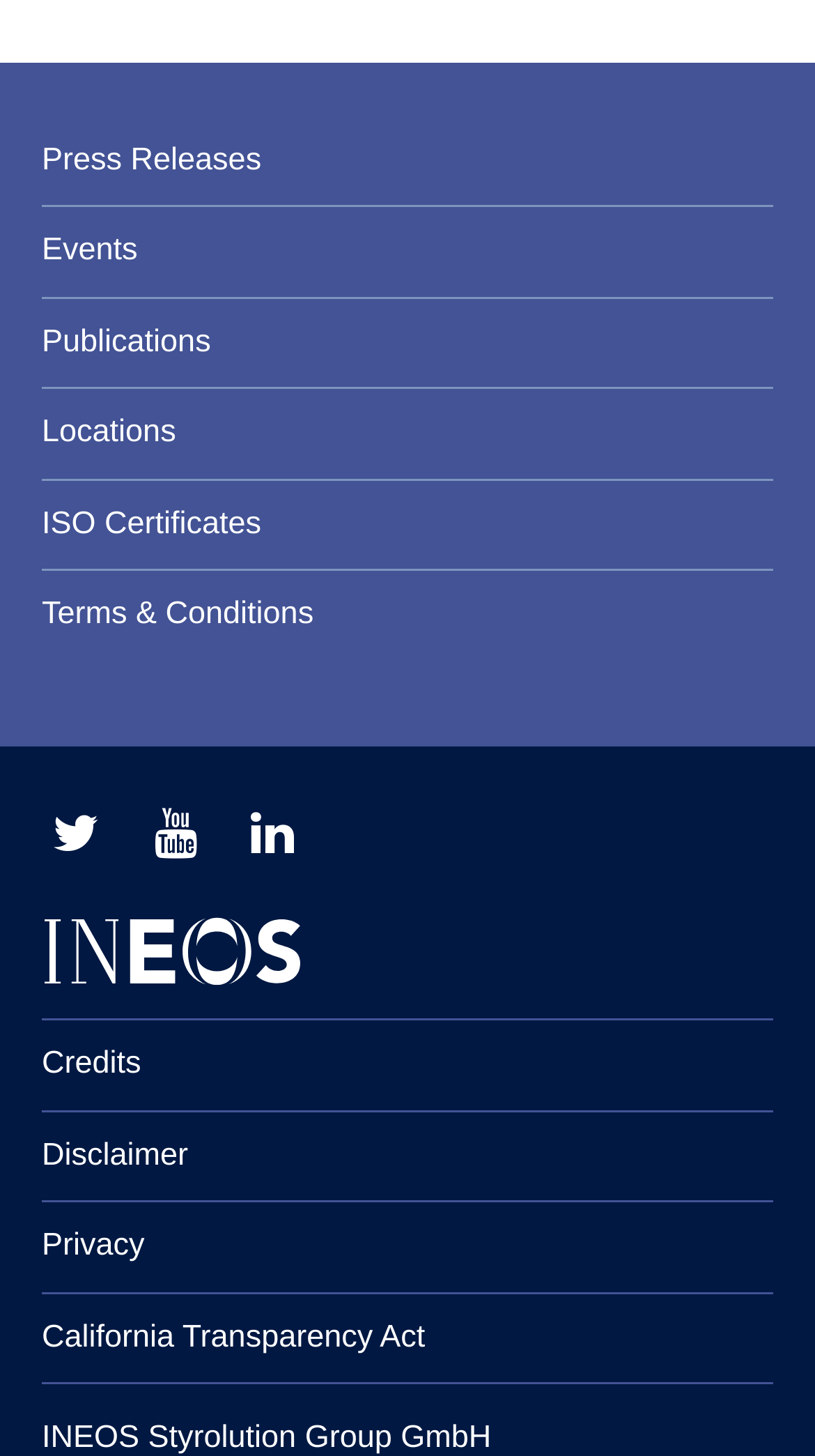Determine the bounding box coordinates of the area to click in order to meet this instruction: "View ISO Certificates".

[0.051, 0.33, 0.949, 0.391]